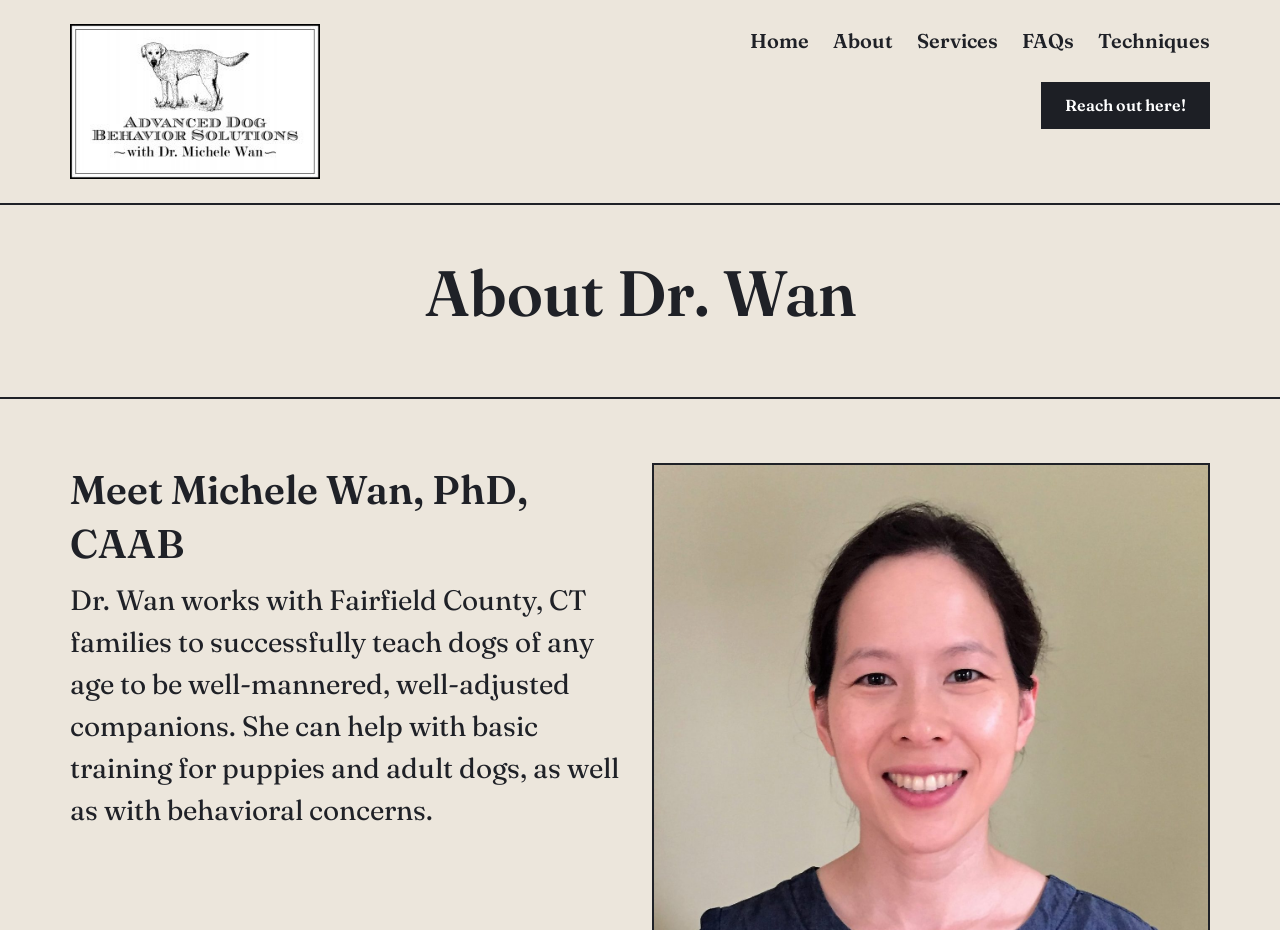Answer the following inquiry with a single word or phrase:
What area does Dr. Wan work with?

Fairfield County, CT